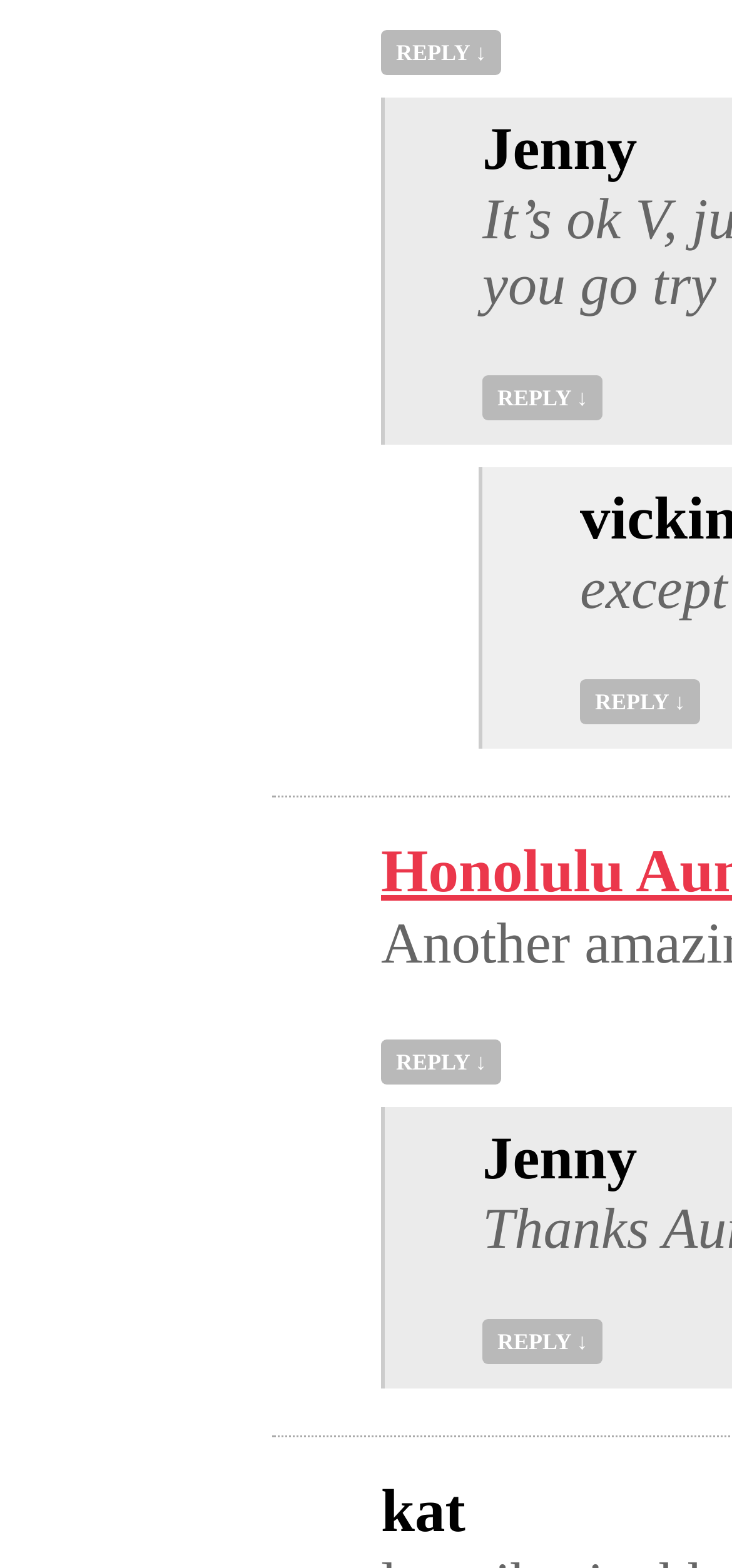How many reply links are there?
Please provide a single word or phrase as your answer based on the image.

5